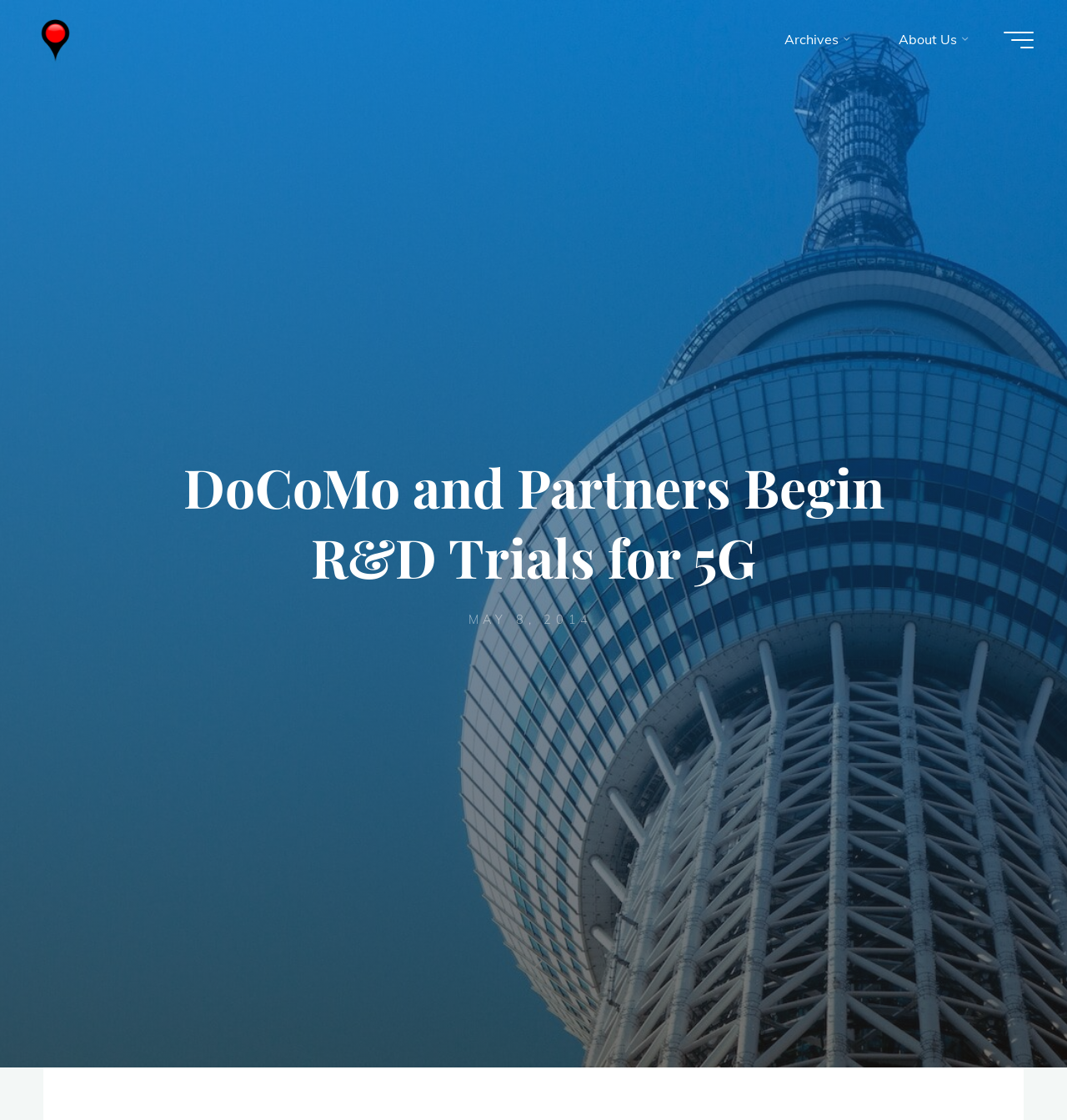What is the speed mentioned in the article?
Give a detailed response to the question by analyzing the screenshot.

The speed mentioned in the article is 10Gbps, which is mentioned in the context of the 5G trials, indicating the expected speed of the 5G network by 2020.